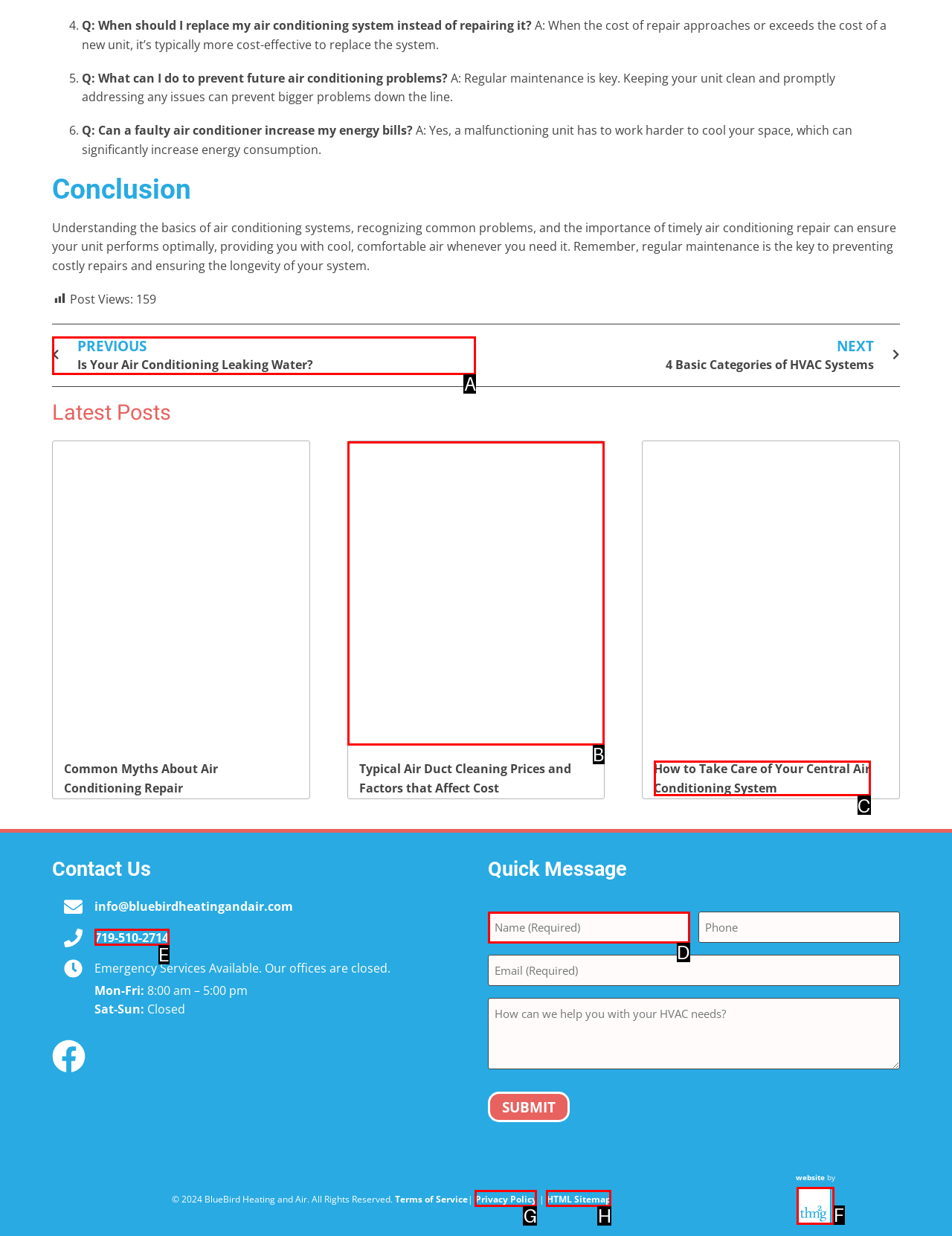Tell me the letter of the HTML element that best matches the description: site mode button from the provided options.

None